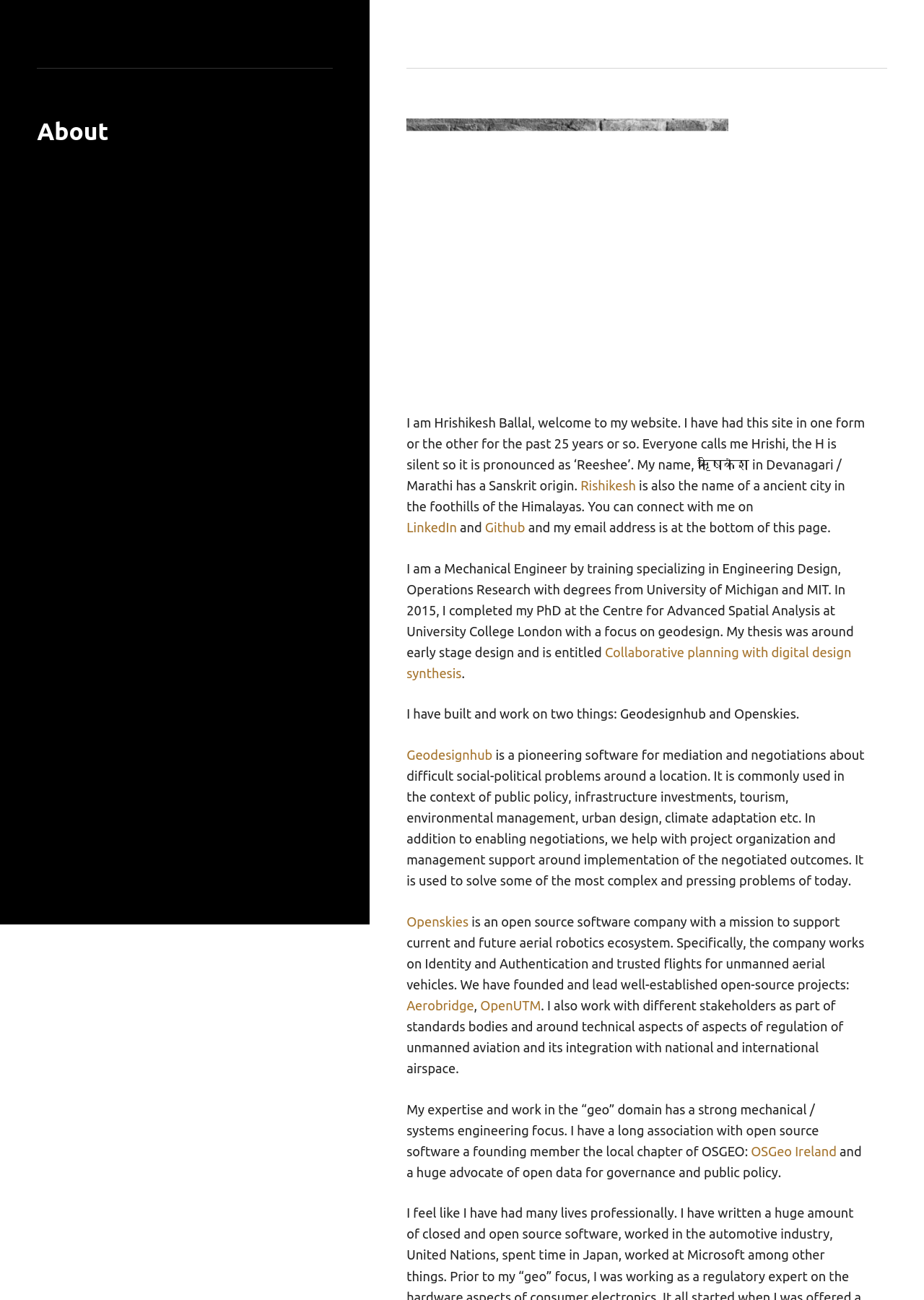Locate the bounding box coordinates of the clickable area to execute the instruction: "Learn about Openskies". Provide the coordinates as four float numbers between 0 and 1, represented as [left, top, right, bottom].

[0.44, 0.703, 0.507, 0.714]